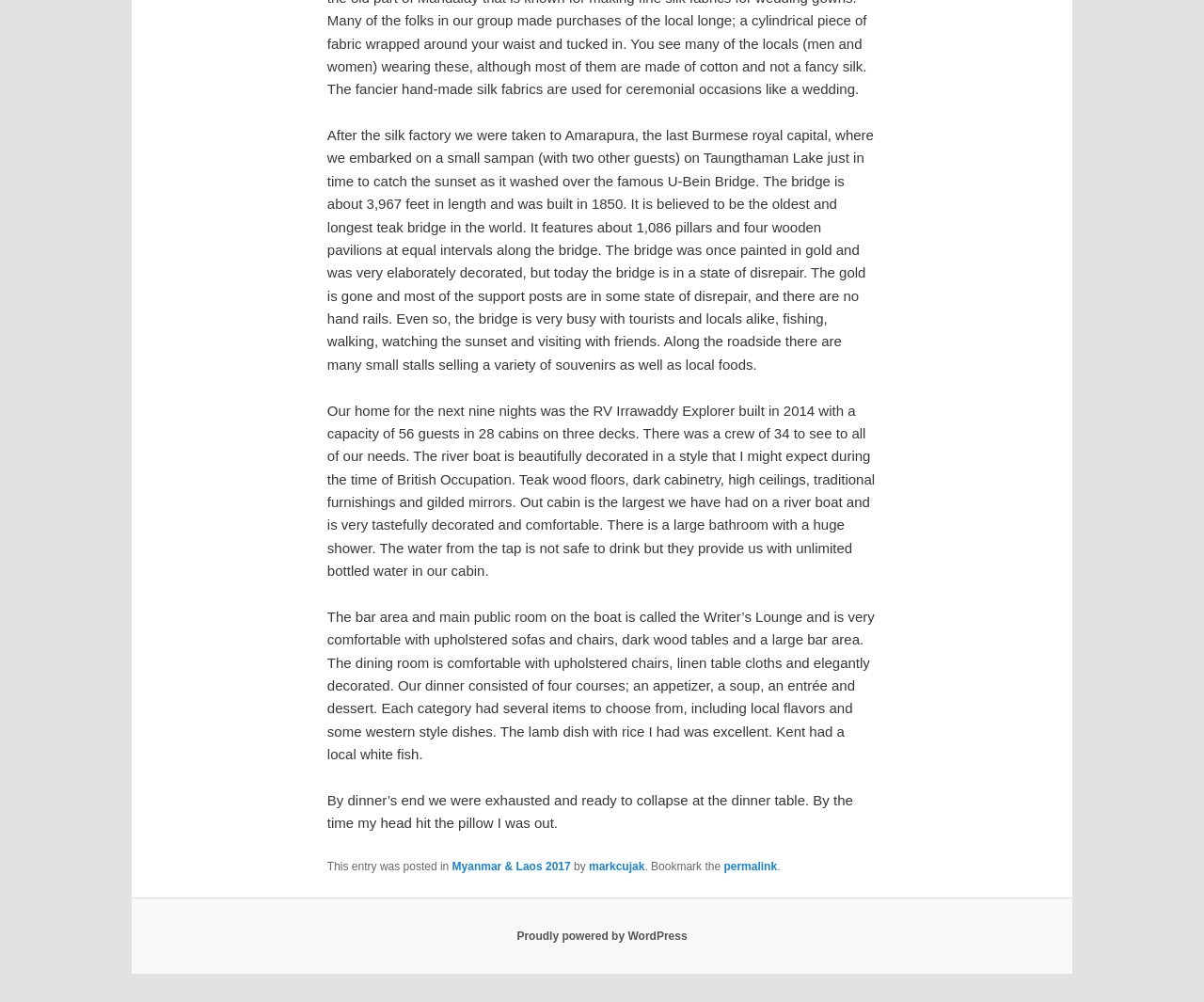Reply to the question with a single word or phrase:
What is the name of the author of this blog post?

markcujak